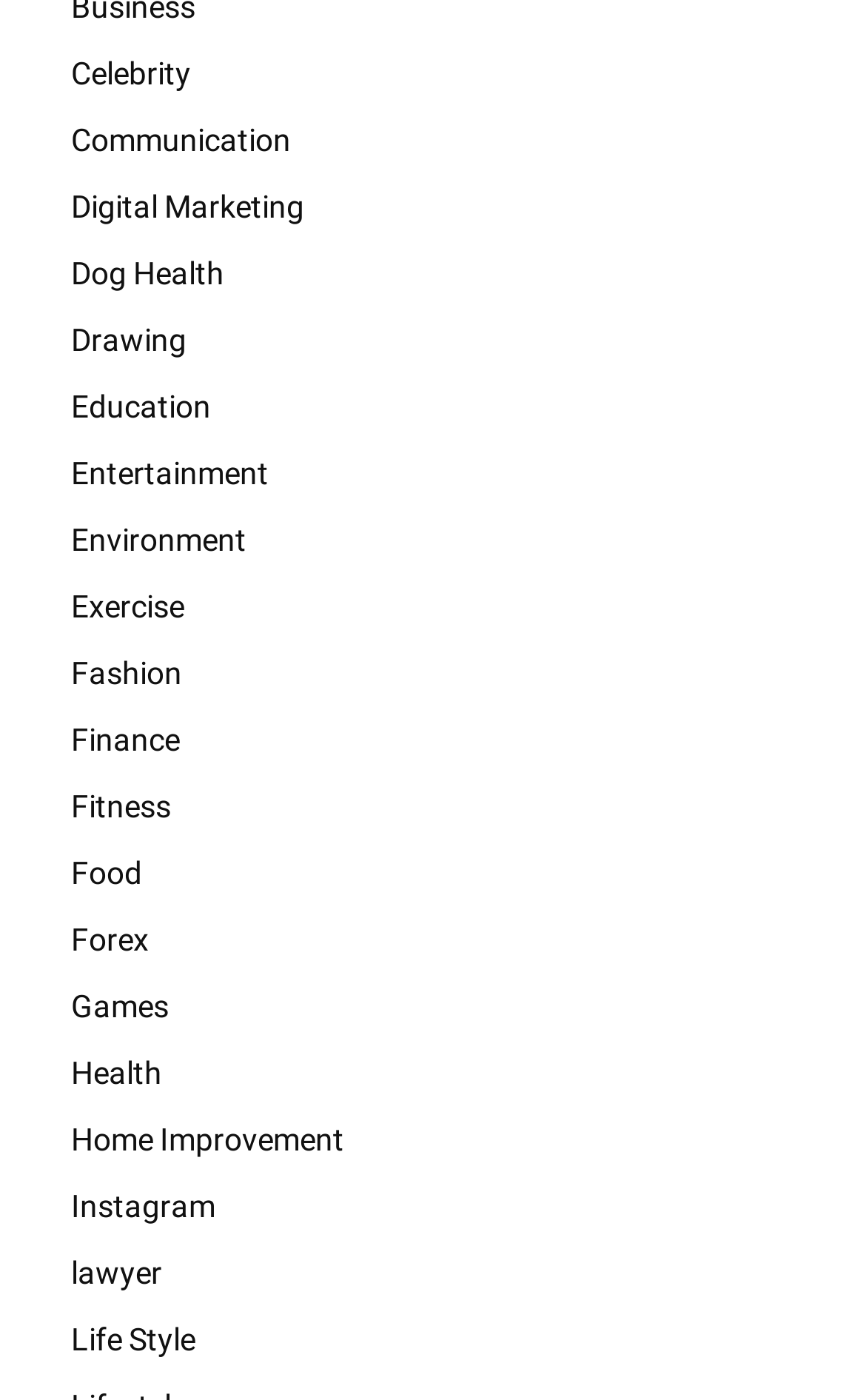Locate the bounding box coordinates of the element's region that should be clicked to carry out the following instruction: "View Entertainment". The coordinates need to be four float numbers between 0 and 1, i.e., [left, top, right, bottom].

[0.051, 0.313, 0.949, 0.361]